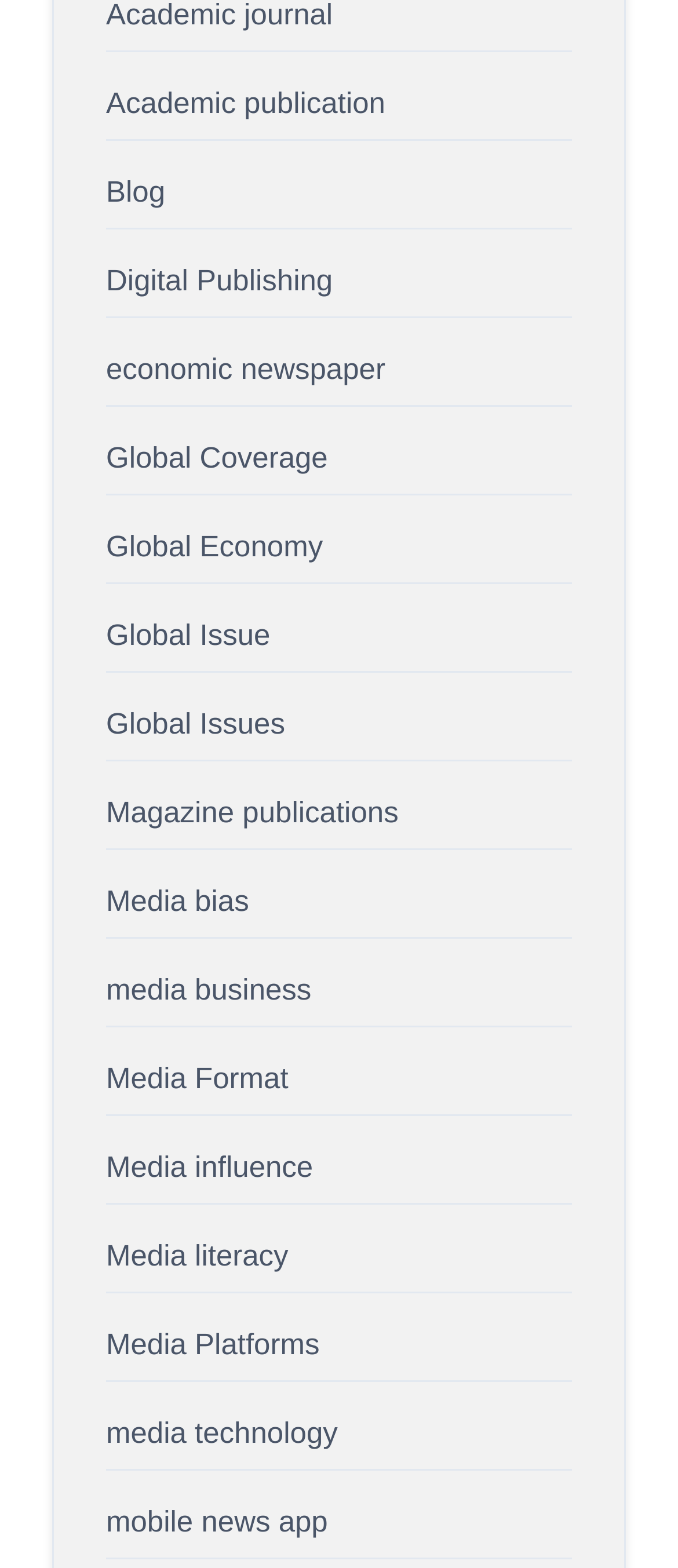Provide a one-word or one-phrase answer to the question:
Are all links on the webpage related to publications?

No